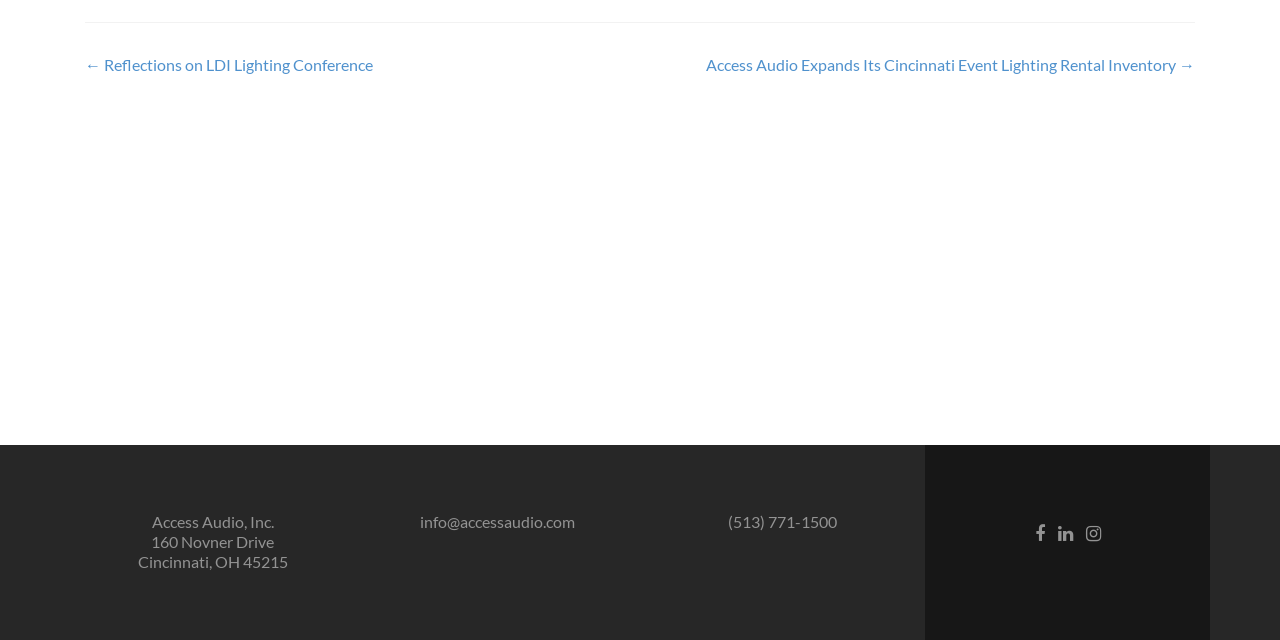Please determine the bounding box of the UI element that matches this description: info@accessaudio.com. The coordinates should be given as (top-left x, top-left y, bottom-right x, bottom-right y), with all values between 0 and 1.

[0.328, 0.799, 0.449, 0.829]